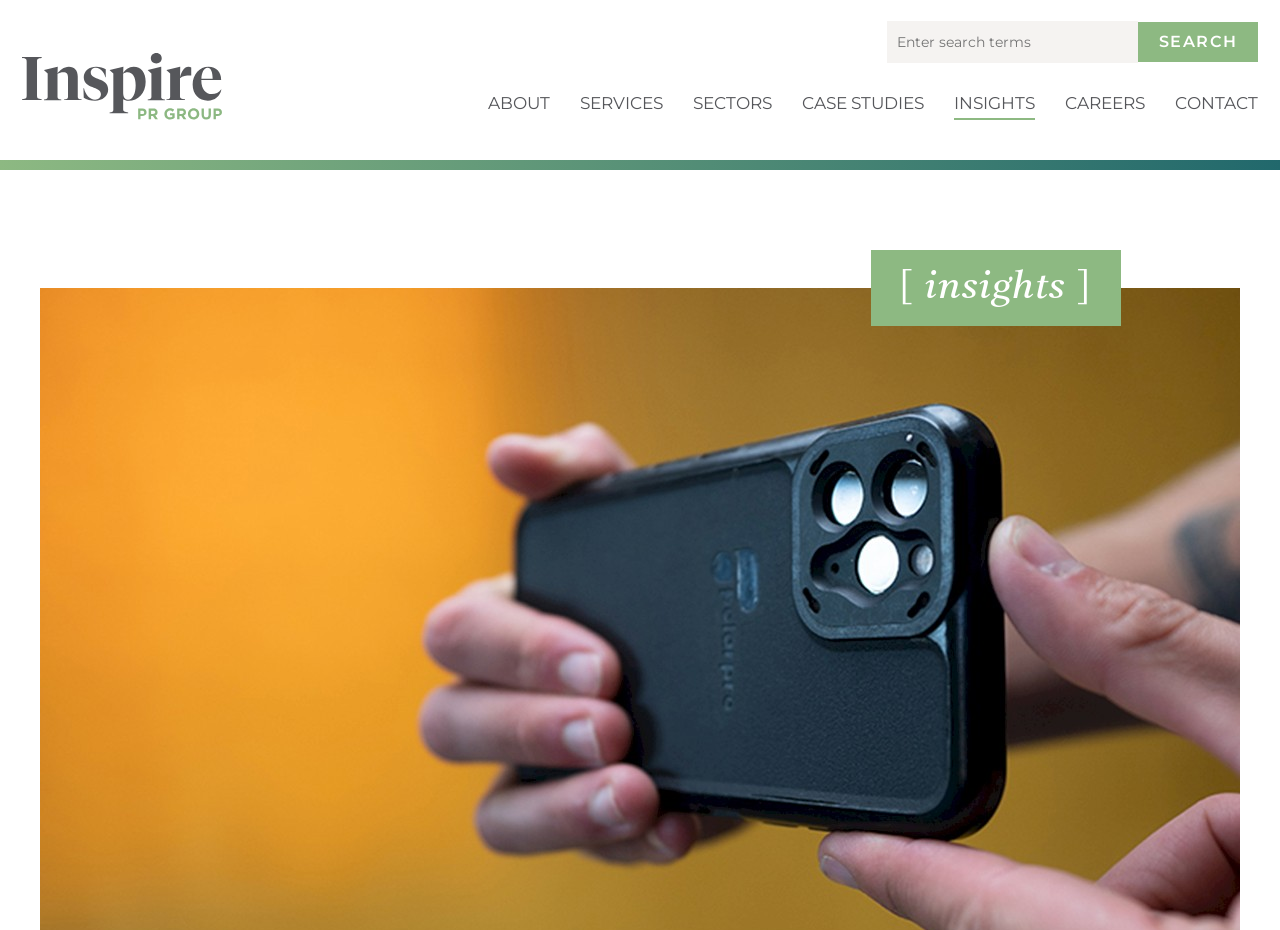Respond to the question below with a concise word or phrase:
What is the company name displayed on the top left?

Inspire PR Group